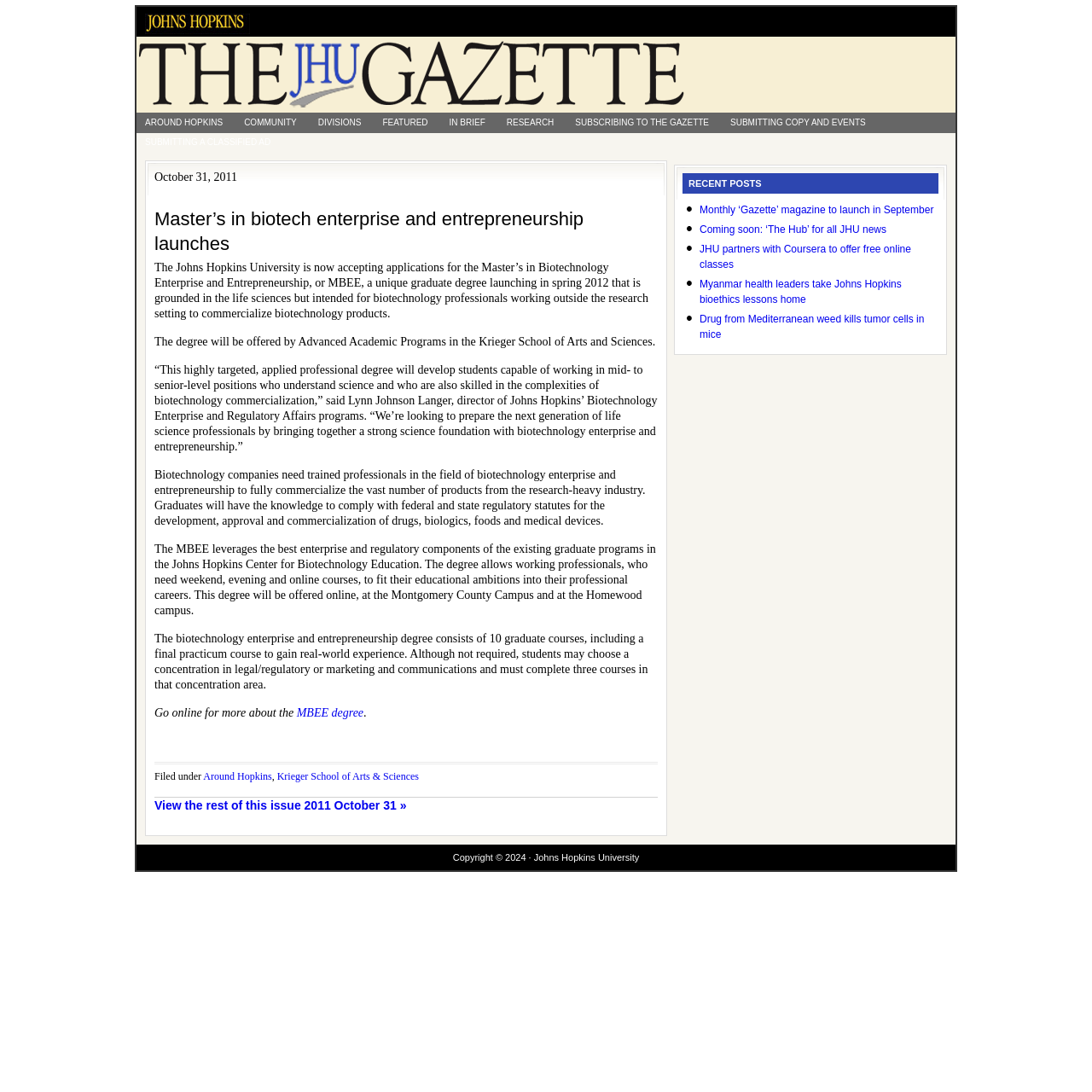Please identify the coordinates of the bounding box that should be clicked to fulfill this instruction: "Click on the Garden City logo".

None